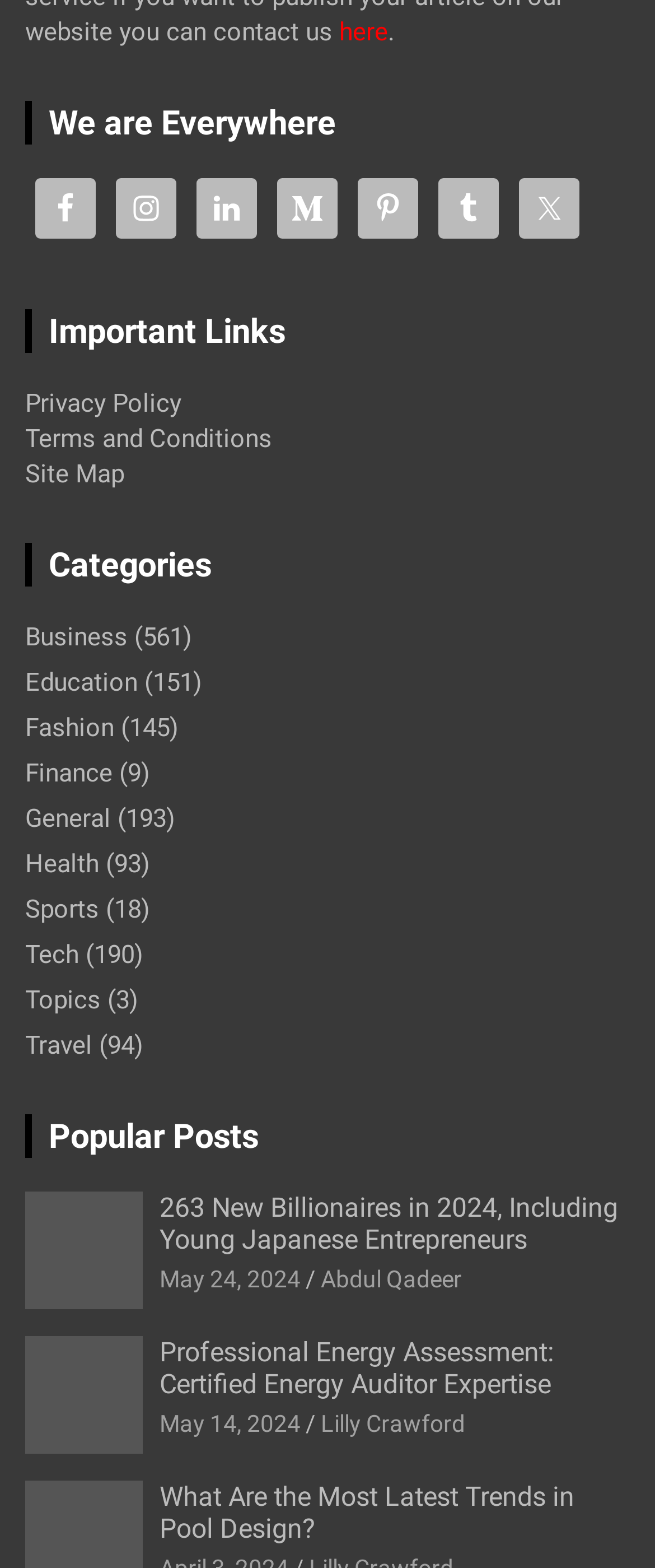Identify the bounding box coordinates of the clickable section necessary to follow the following instruction: "Click on Facebook". The coordinates should be presented as four float numbers from 0 to 1, i.e., [left, top, right, bottom].

[0.054, 0.113, 0.146, 0.152]